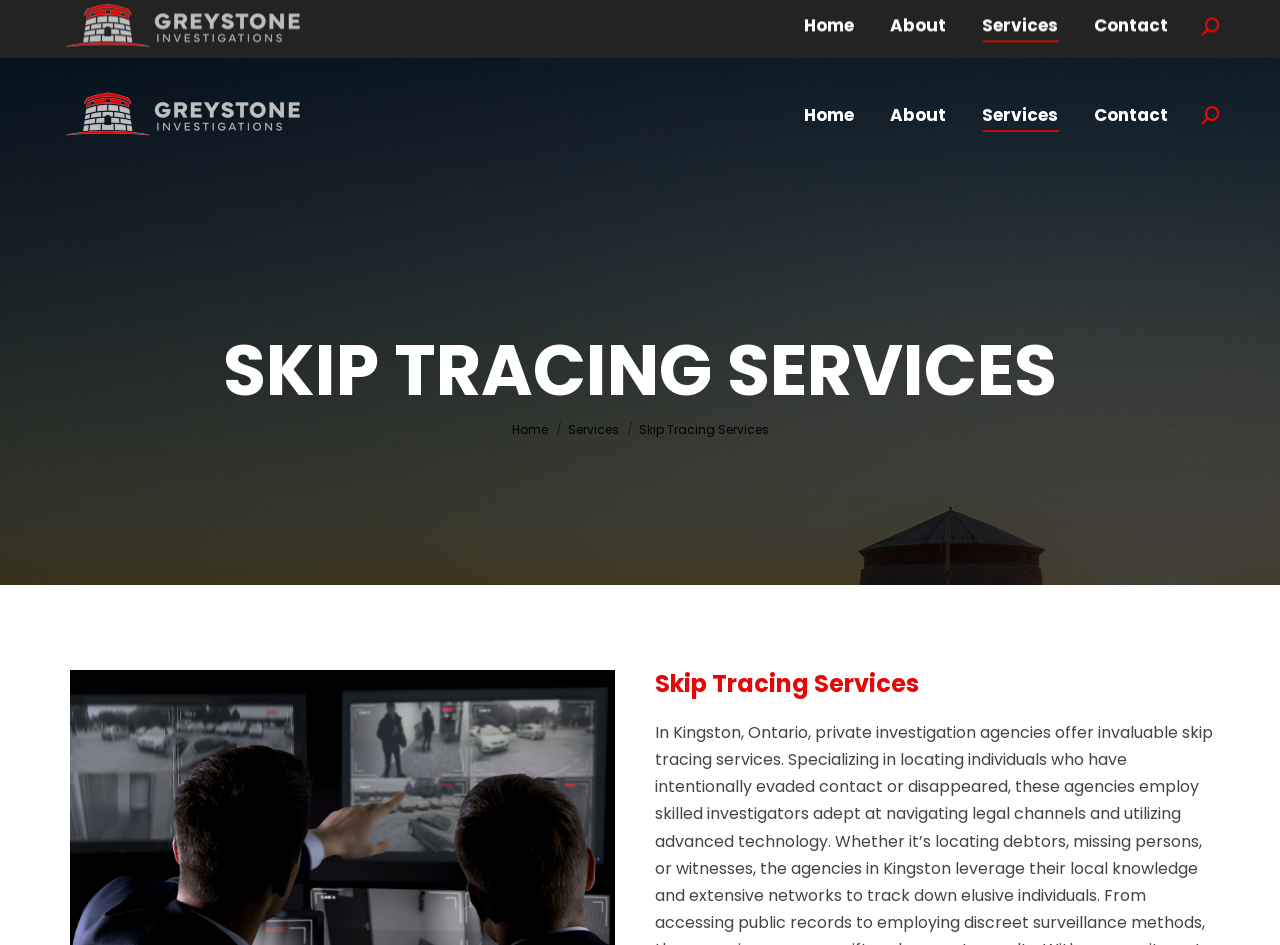Find the bounding box coordinates for the HTML element described as: "BOOK A FREE CONSULTATION". The coordinates should consist of four float values between 0 and 1, i.e., [left, top, right, bottom].

[0.748, 0.004, 0.93, 0.044]